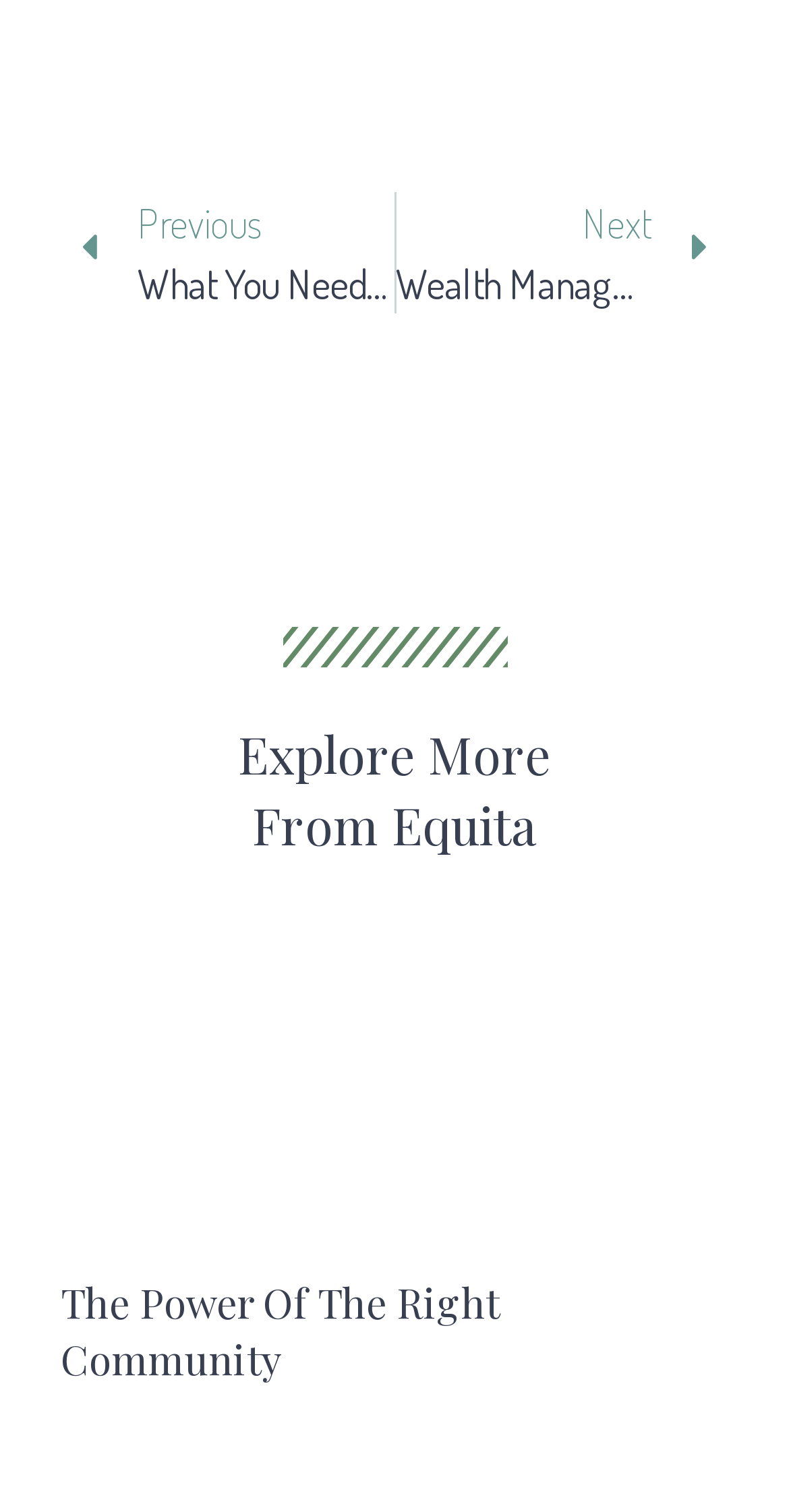Use a single word or phrase to answer this question: 
What is the text content of the link inside the article?

The Power Of The Right Community